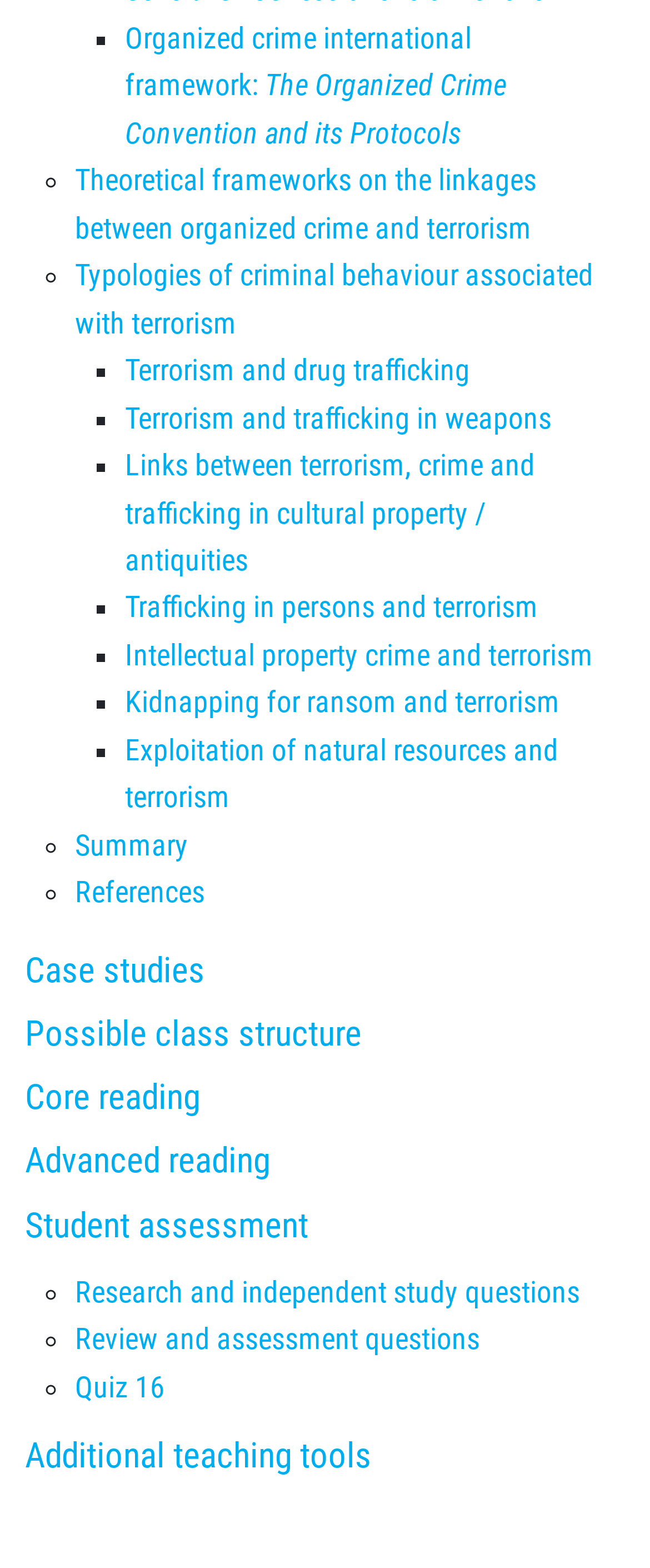Please indicate the bounding box coordinates for the clickable area to complete the following task: "View the 'Case studies' section". The coordinates should be specified as four float numbers between 0 and 1, i.e., [left, top, right, bottom].

[0.038, 0.606, 0.923, 0.631]